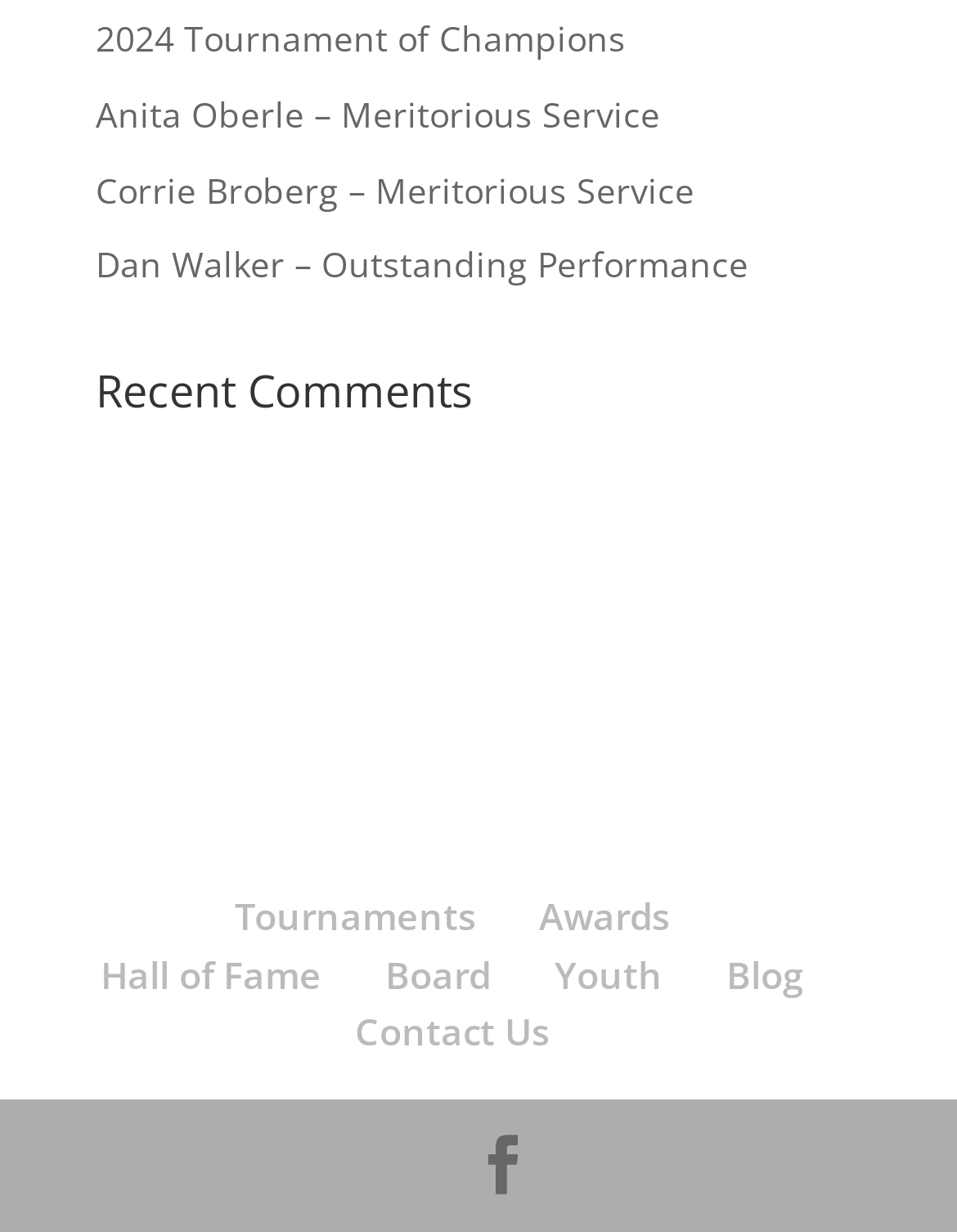Can you find the bounding box coordinates for the UI element given this description: "Hall of Fame"? Provide the coordinates as four float numbers between 0 and 1: [left, top, right, bottom].

[0.105, 0.77, 0.336, 0.81]